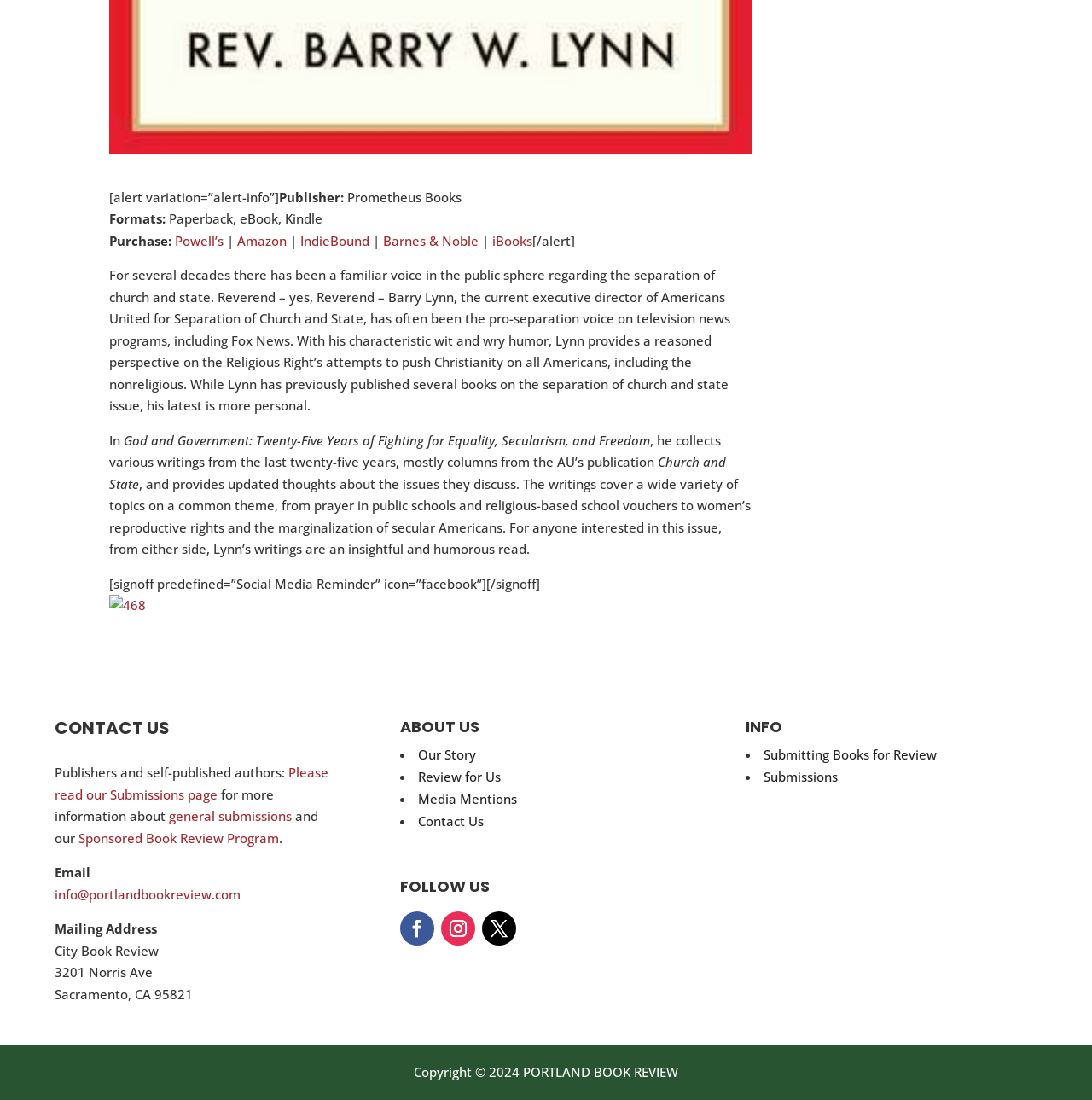Locate the bounding box coordinates of the clickable area needed to fulfill the instruction: "View Contact Us page".

[0.05, 0.654, 0.317, 0.677]